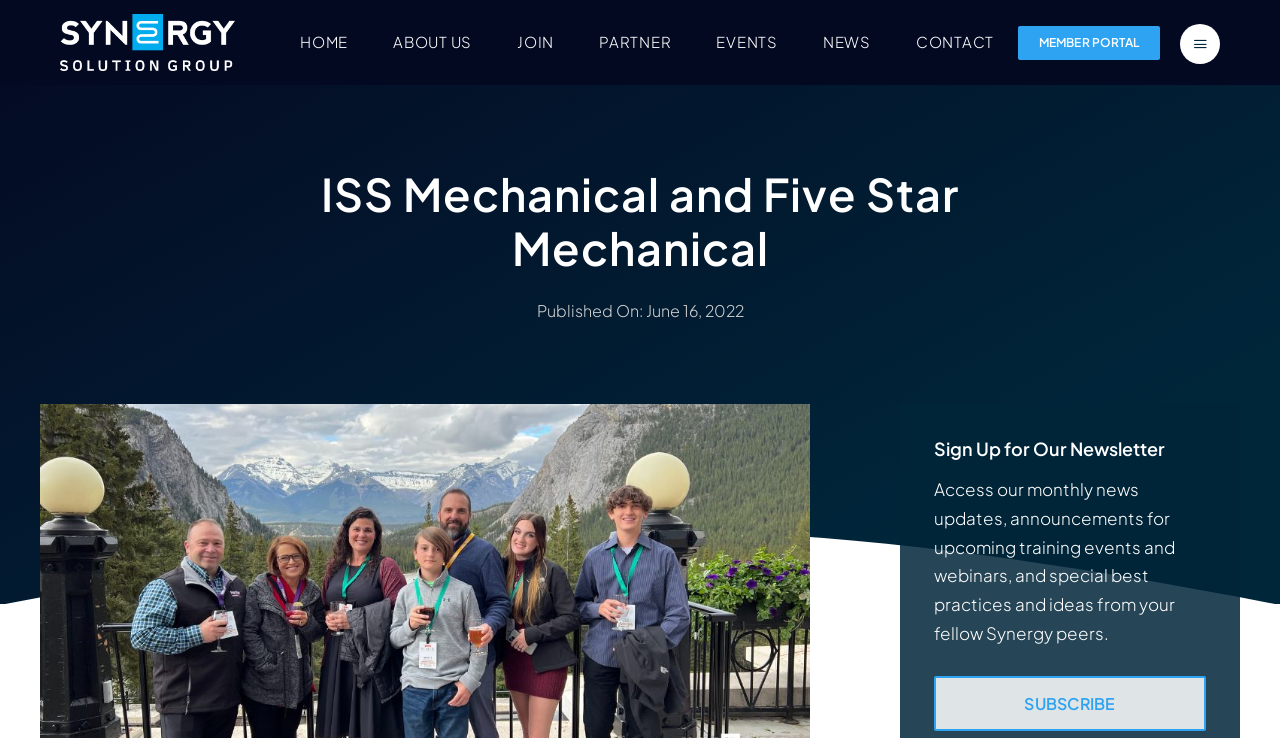Answer this question using a single word or a brief phrase:
What is the purpose of the 'SUBSCRIBE' button?

To sign up for the newsletter